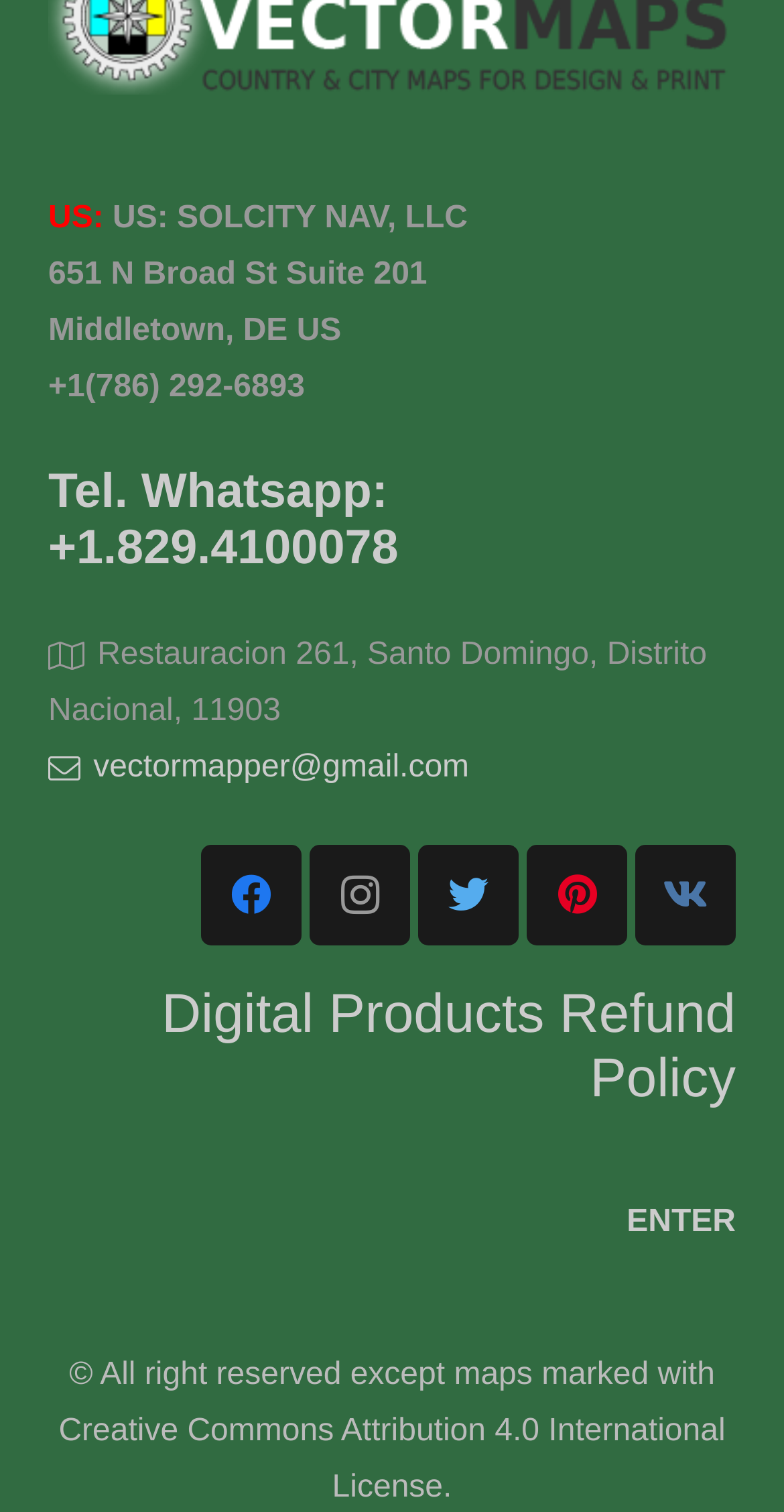Reply to the question below using a single word or brief phrase:
What is the company name?

SOLCITY NAV, LLC